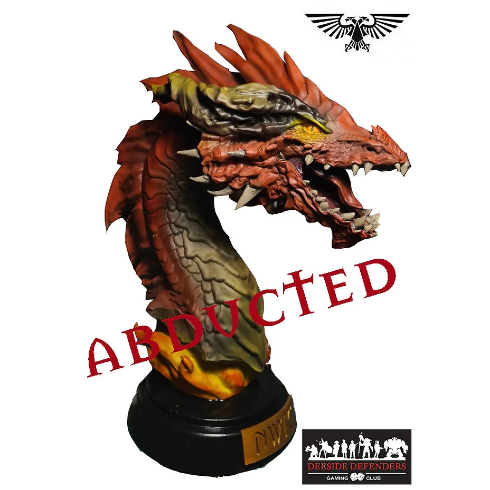What is the event associated with the sculpture?
Can you give a detailed and elaborate answer to the question?

The overall composition of the image, including the logo of the Deeside Defenders gaming club, suggests that the sculpture is associated with the North Wales 40K Team Tournament, a gaming event scheduled for July 27, 2024, at the Wrexham Lager Sports & Social Club.